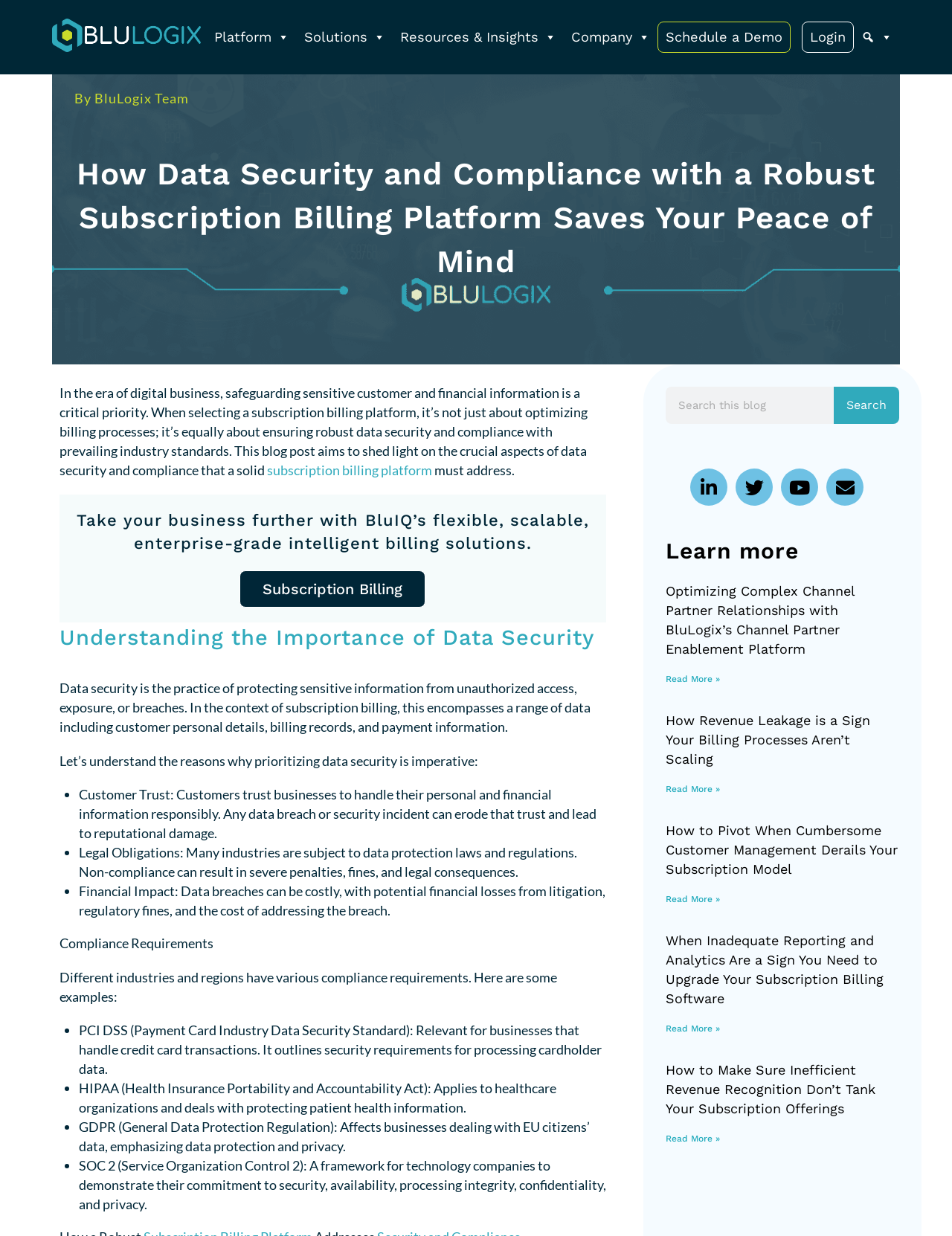Generate the text of the webpage's primary heading.

How Data Security and Compliance with a Robust Subscription Billing Platform Saves Your Peace of Mind